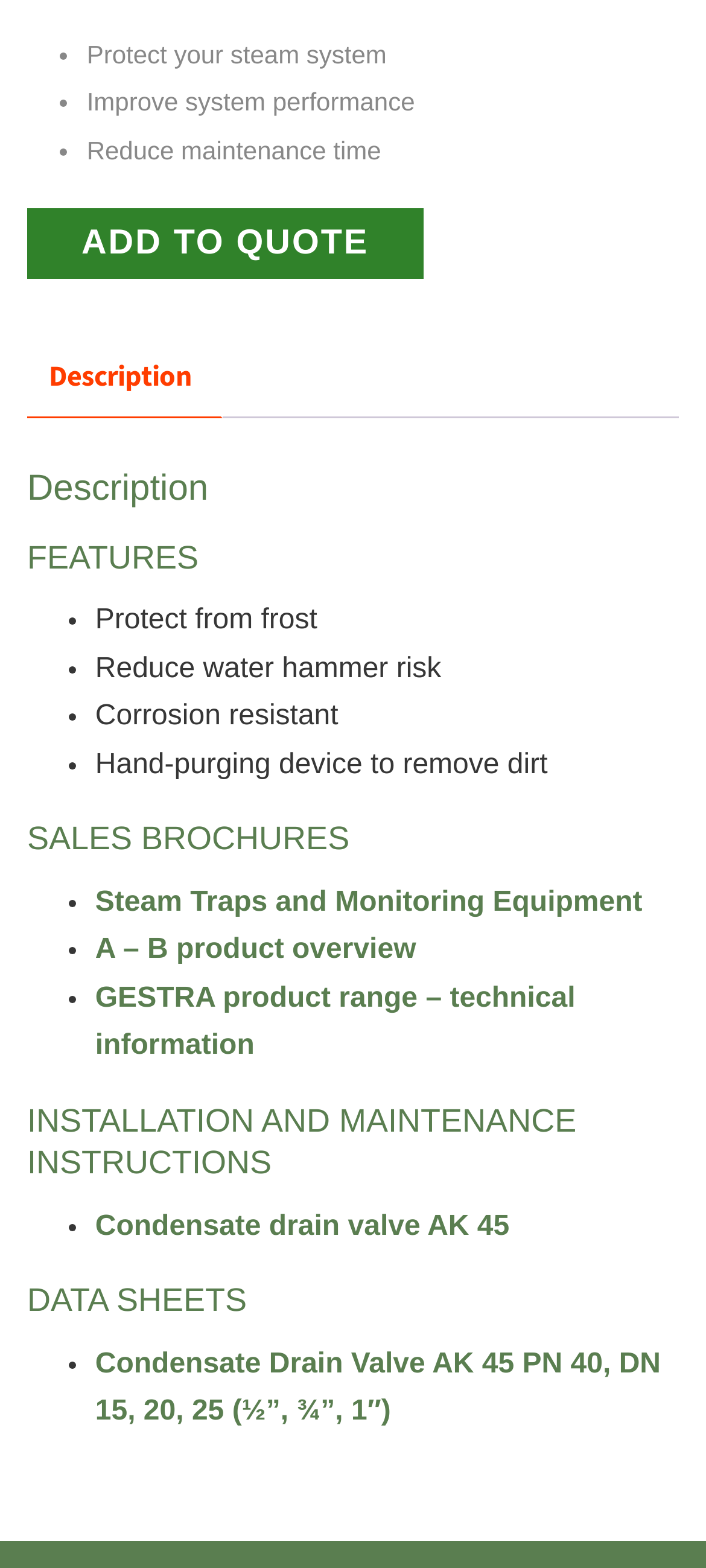How many sales brochures are listed?
Using the image, respond with a single word or phrase.

3